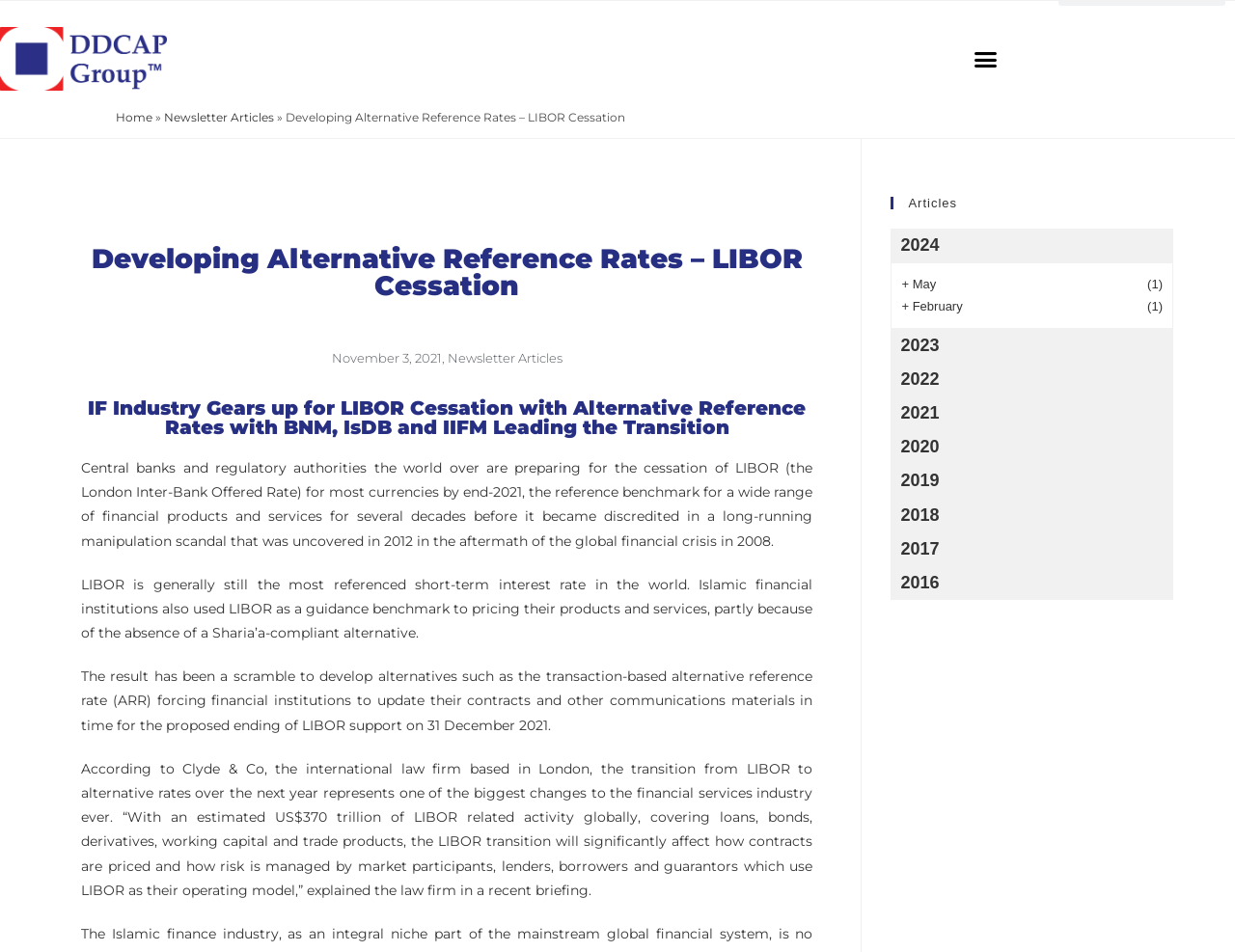Given the element description "Newsletter Articles", identify the bounding box of the corresponding UI element.

[0.362, 0.367, 0.455, 0.384]